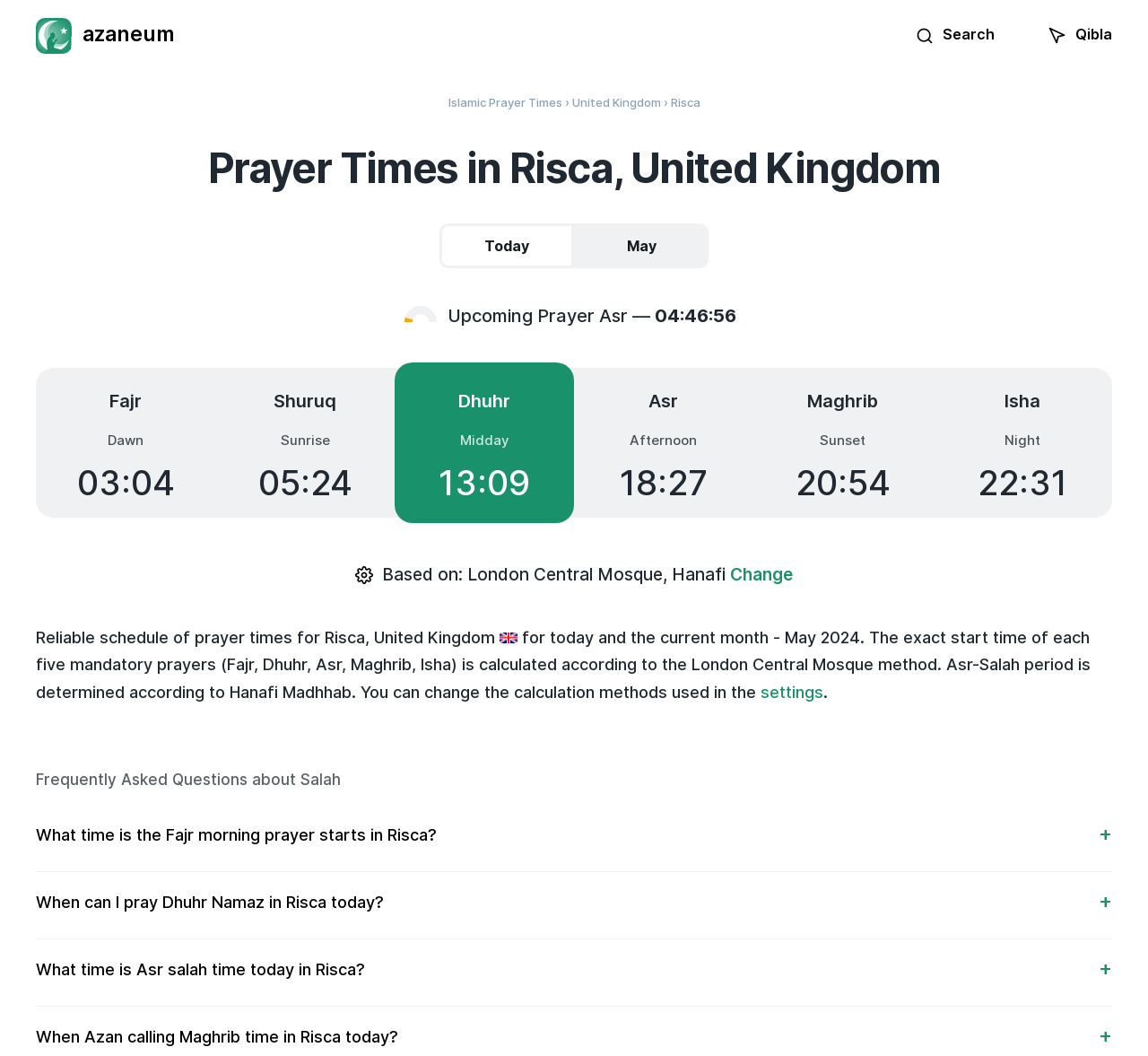Examine the image and give a thorough answer to the following question:
What is the name of the mosque used as a reference for prayer times?

I found this information in the paragraph that explains how the prayer times are calculated, which mentions that the London Central Mosque method is used to calculate the prayer times.